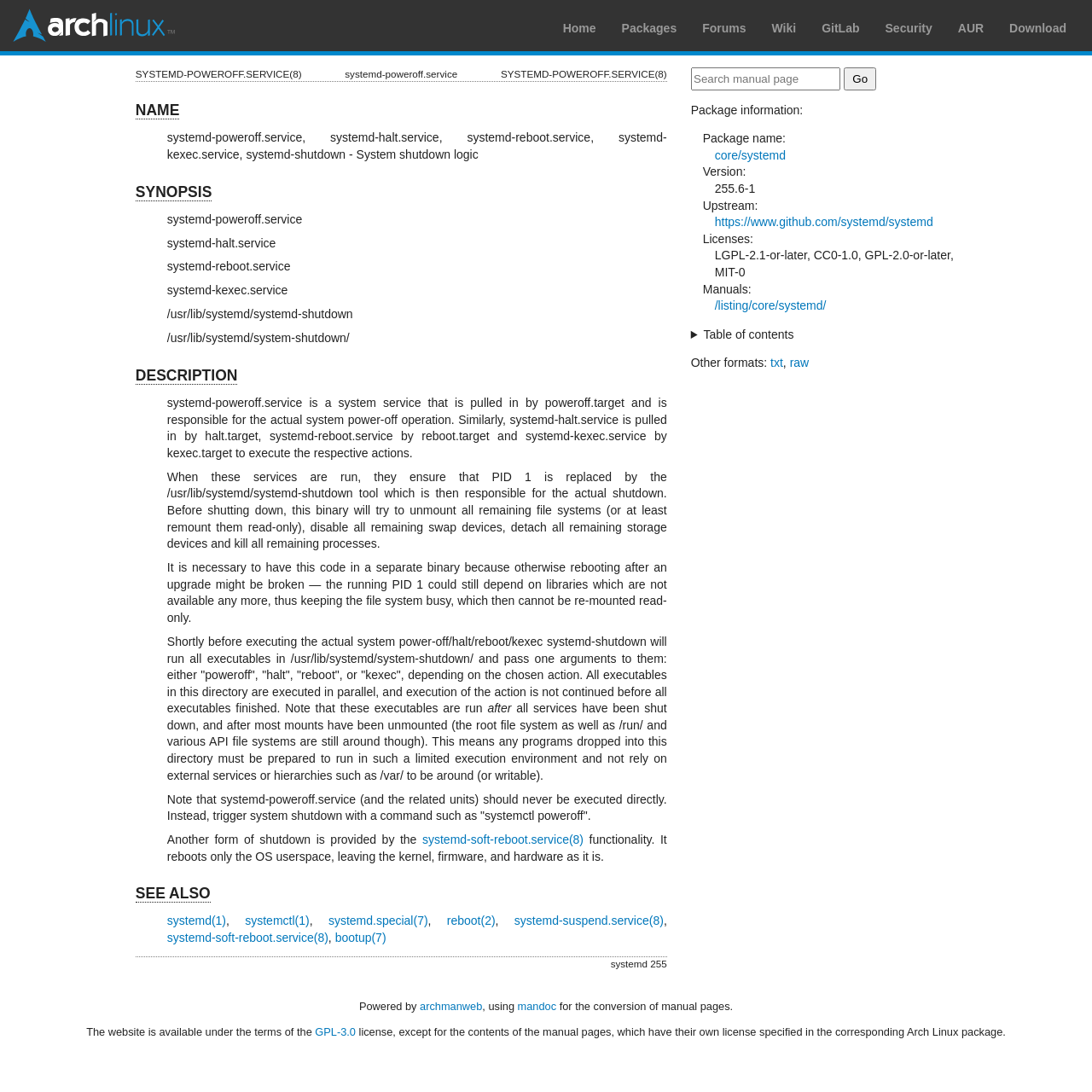Refer to the image and provide a thorough answer to this question:
What is the name of the system service?

The name of the system service can be found in the main heading of the webpage, which is 'systemd-kexec.service(8) — Arch manual pages'.